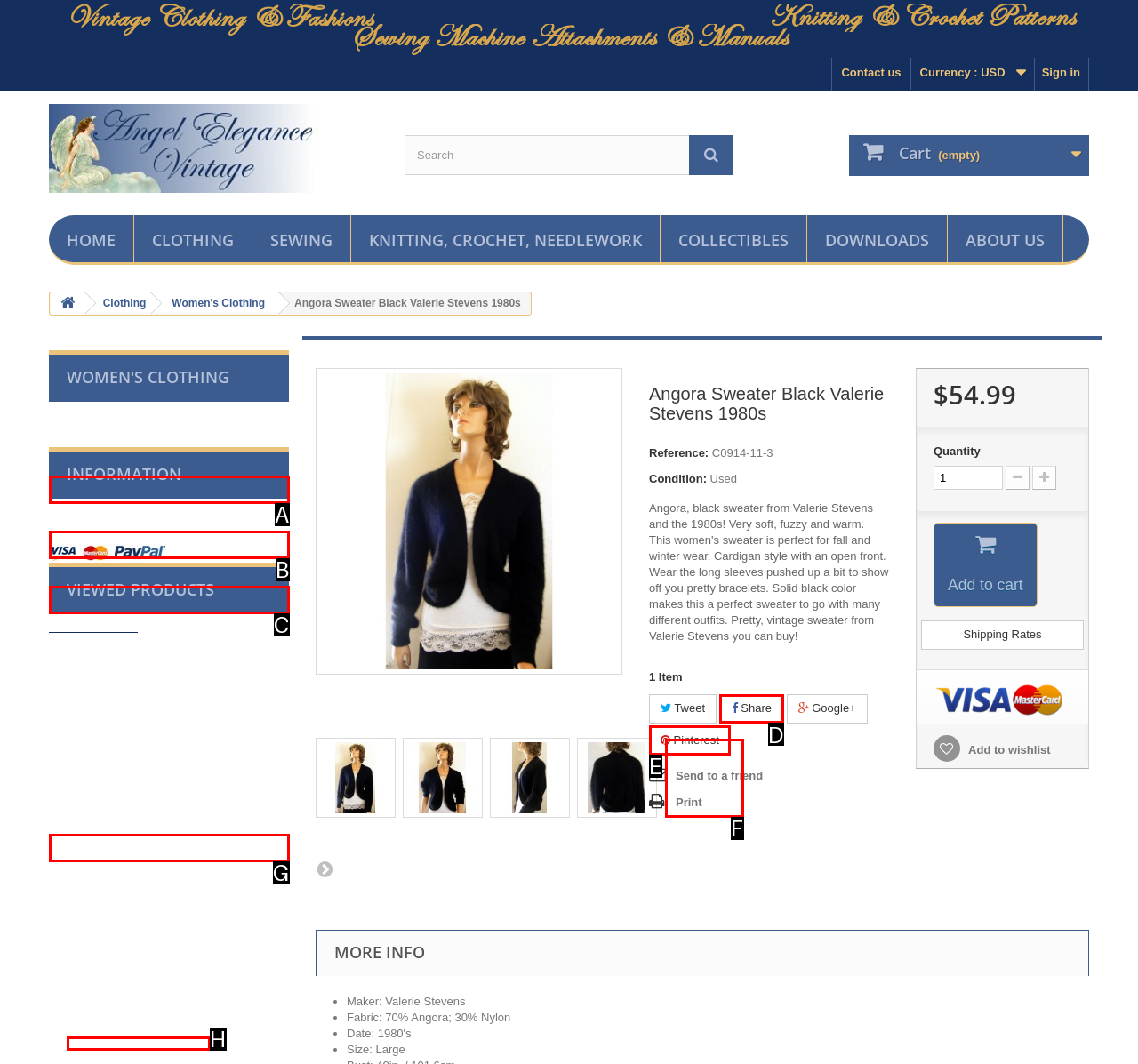Find the correct option to complete this instruction: View women's clothing. Reply with the corresponding letter.

A